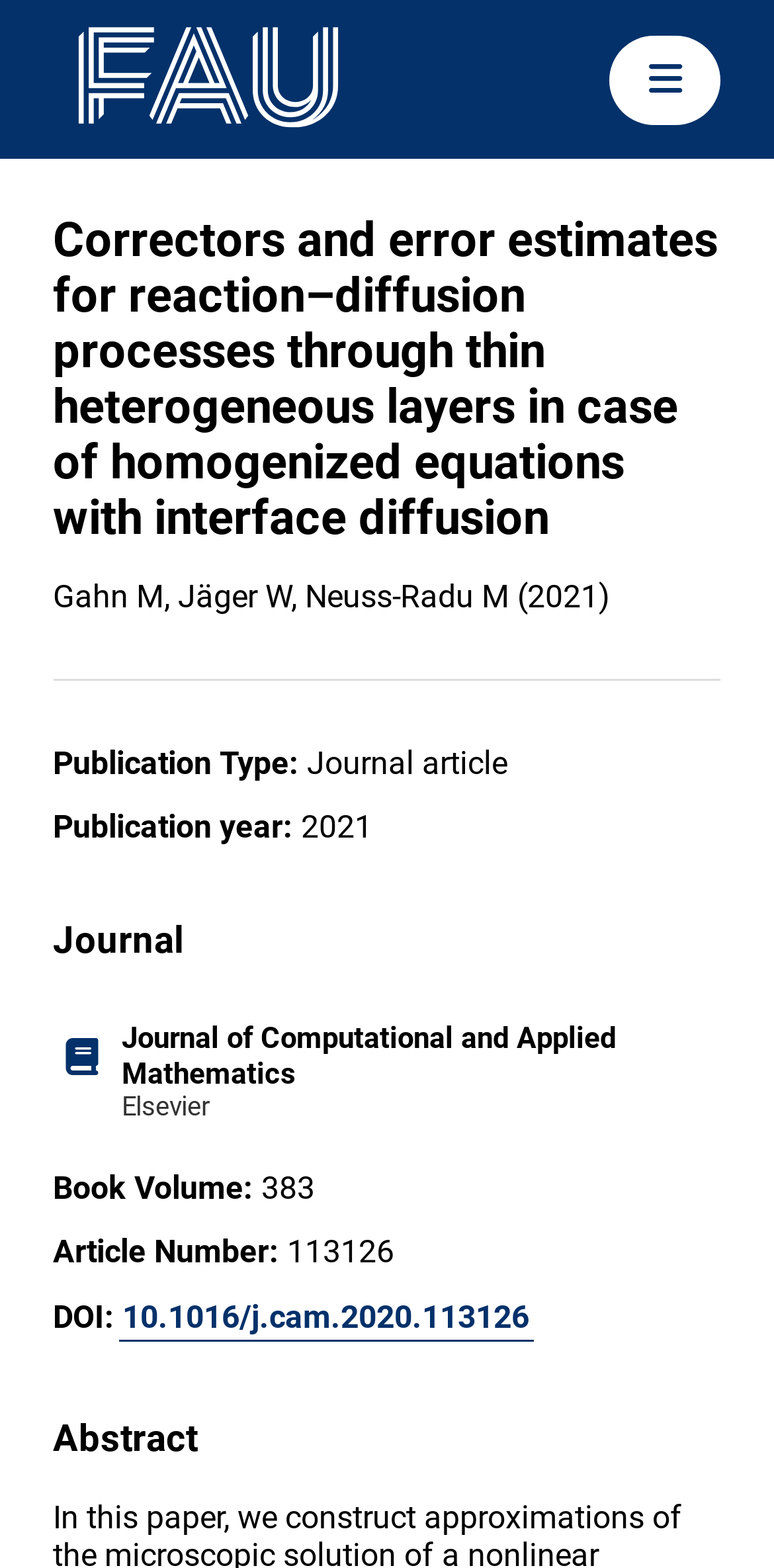What is the DOI of this article?
Relying on the image, give a concise answer in one word or a brief phrase.

10.1016/j.cam.2020.113126